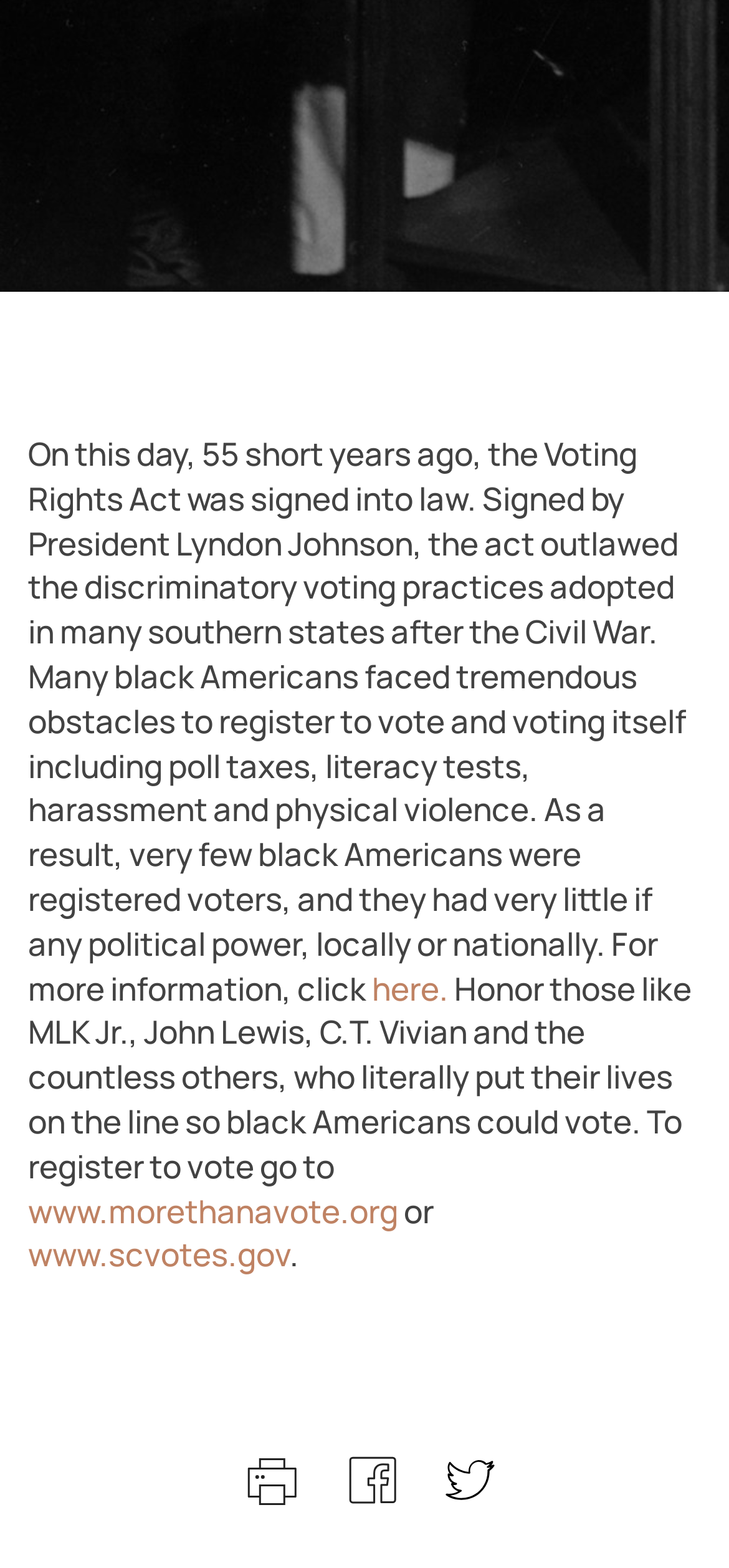How can one register to vote?
Please provide a comprehensive answer based on the visual information in the image.

The webpage provides two links, 'www.morethanavote.org' and 'www.scvotes.gov', with the instruction 'To register to vote go to' which implies that one can register to vote by visiting these websites.